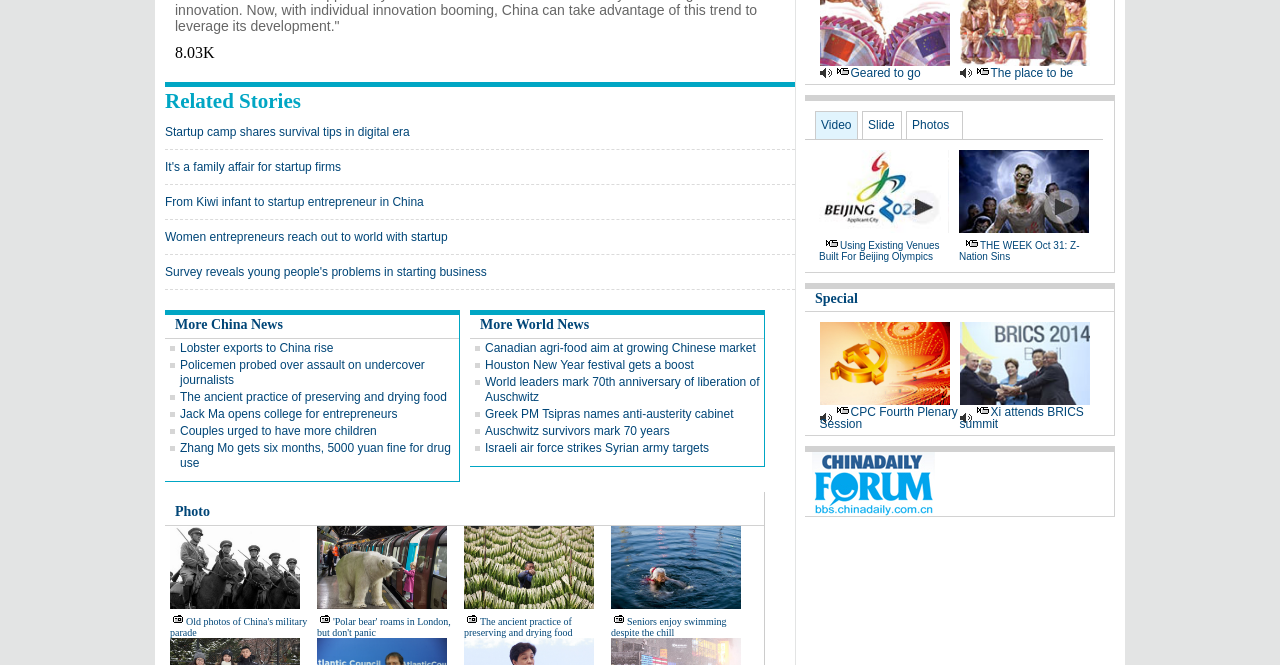Please specify the bounding box coordinates of the clickable section necessary to execute the following command: "Click on 'Related Stories'".

[0.129, 0.134, 0.235, 0.17]